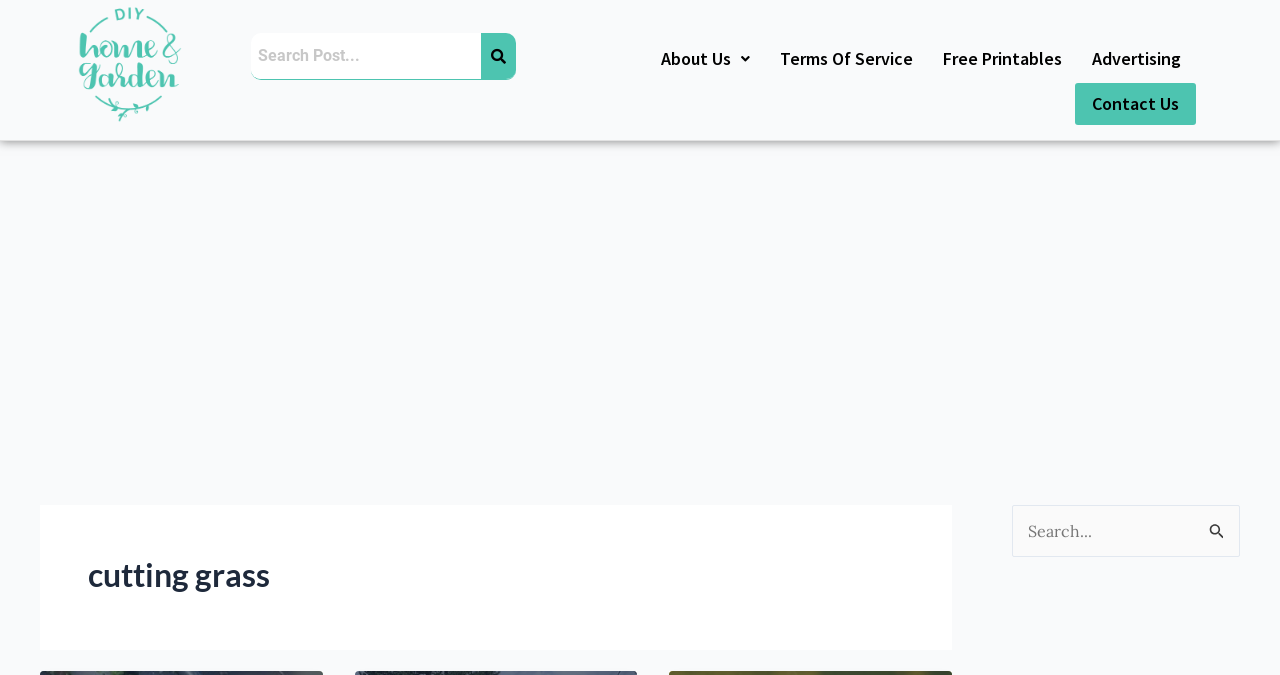Find the bounding box coordinates of the element I should click to carry out the following instruction: "search for something".

[0.196, 0.049, 0.403, 0.119]